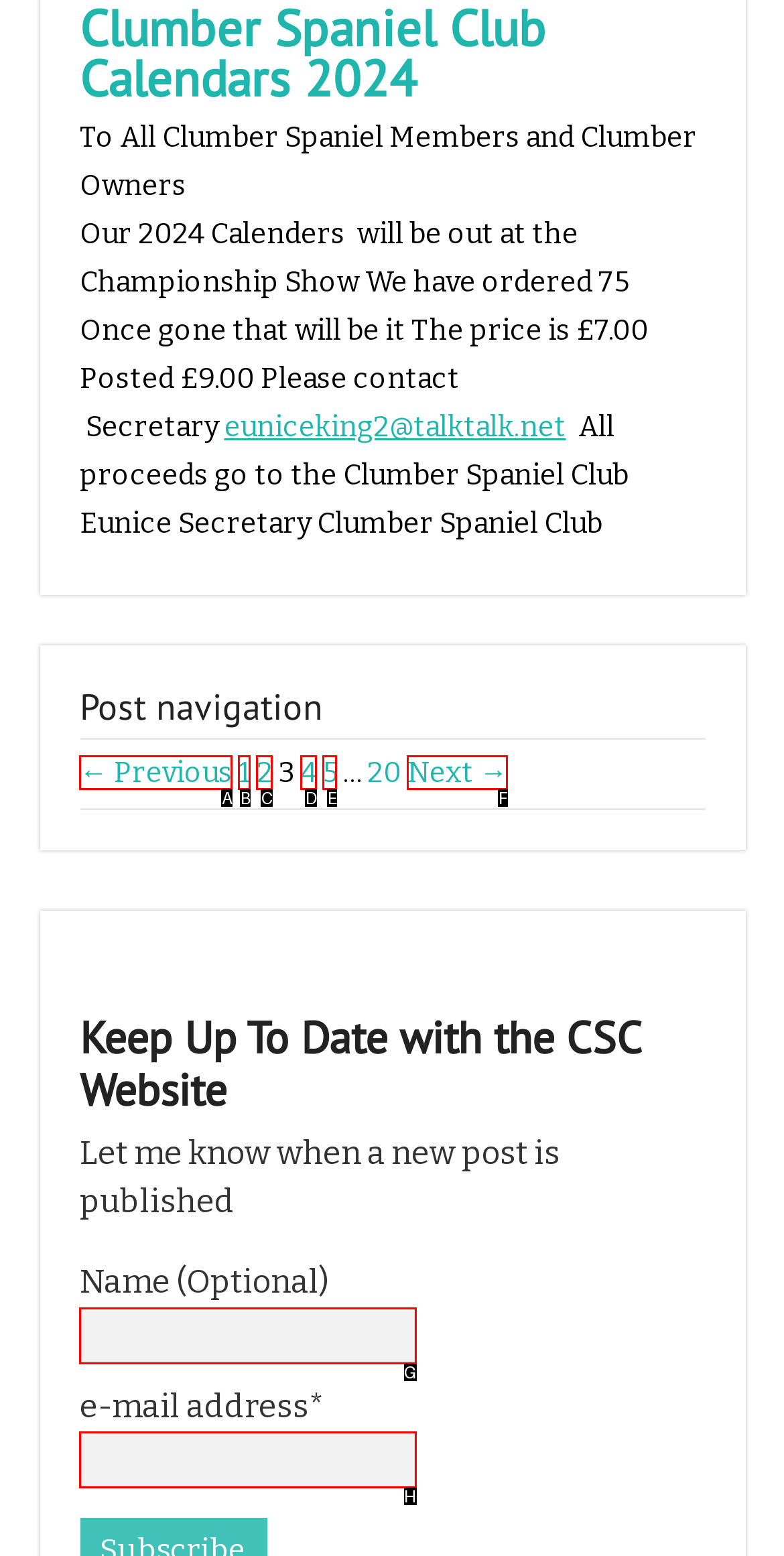Choose the HTML element that aligns with the description: Home. Indicate your choice by stating the letter.

None